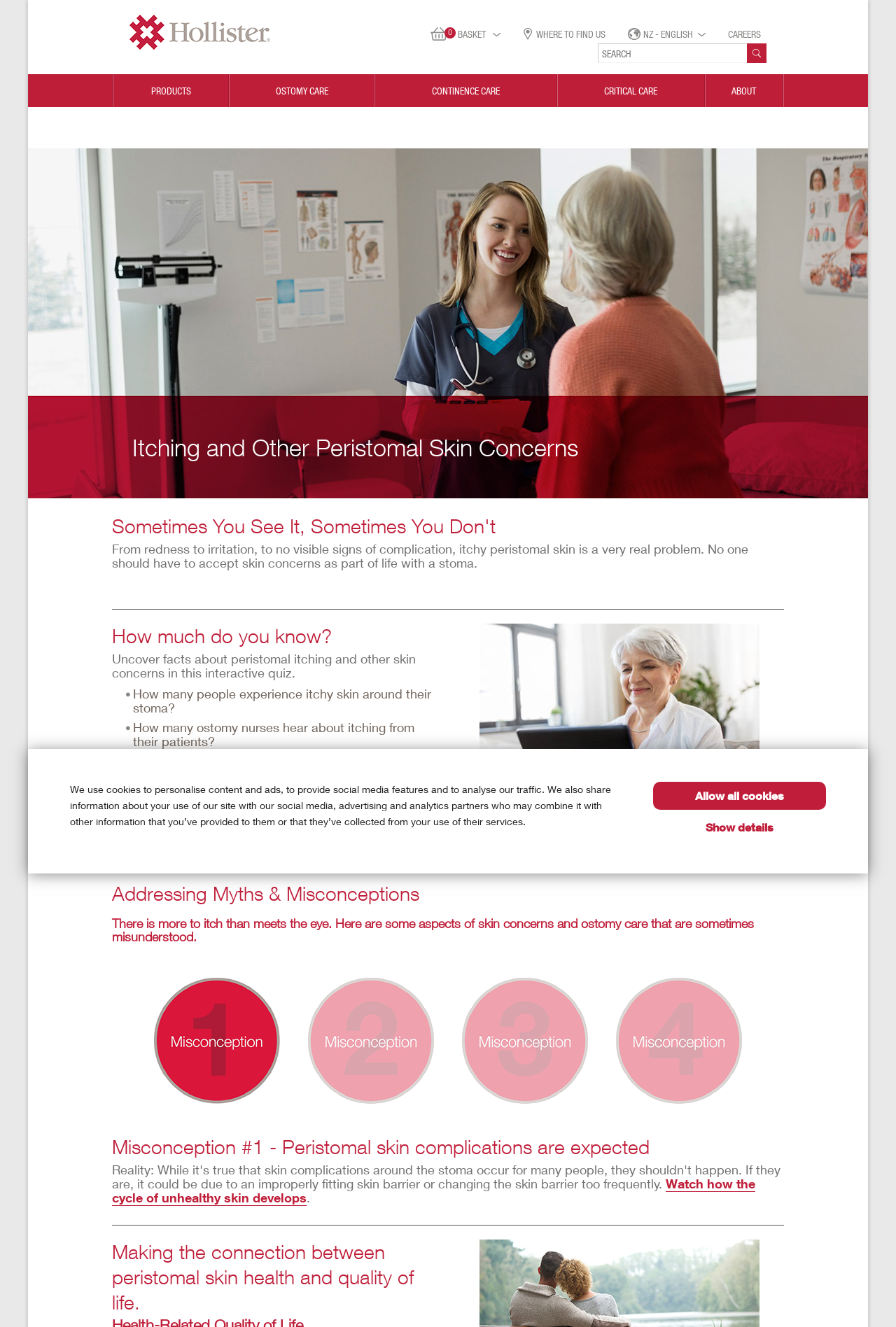Pinpoint the bounding box coordinates of the element to be clicked to execute the instruction: "Contact the editor".

None